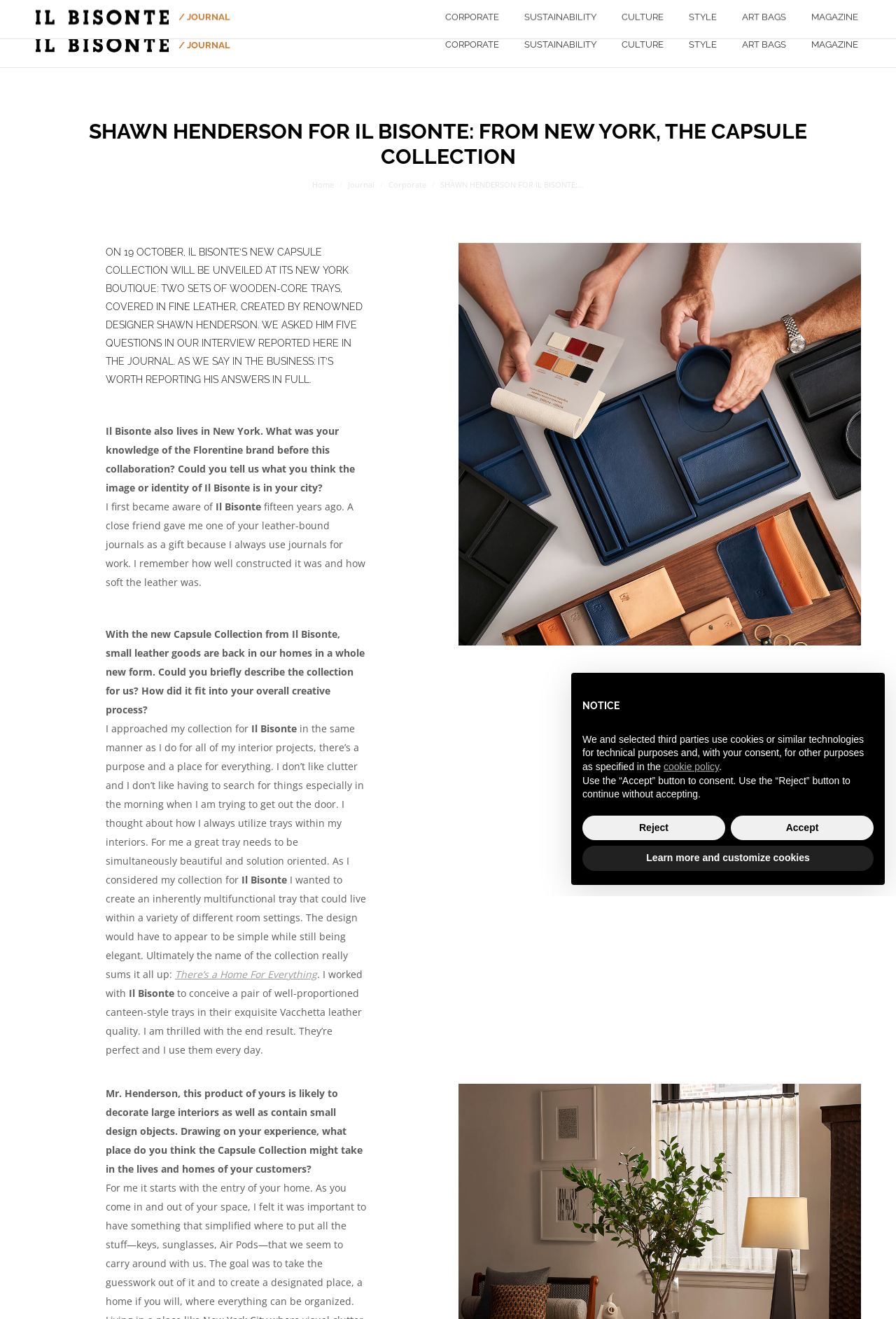Pinpoint the bounding box coordinates of the clickable area necessary to execute the following instruction: "Switch to English language". The coordinates should be given as four float numbers between 0 and 1, namely [left, top, right, bottom].

[0.039, 0.004, 0.076, 0.013]